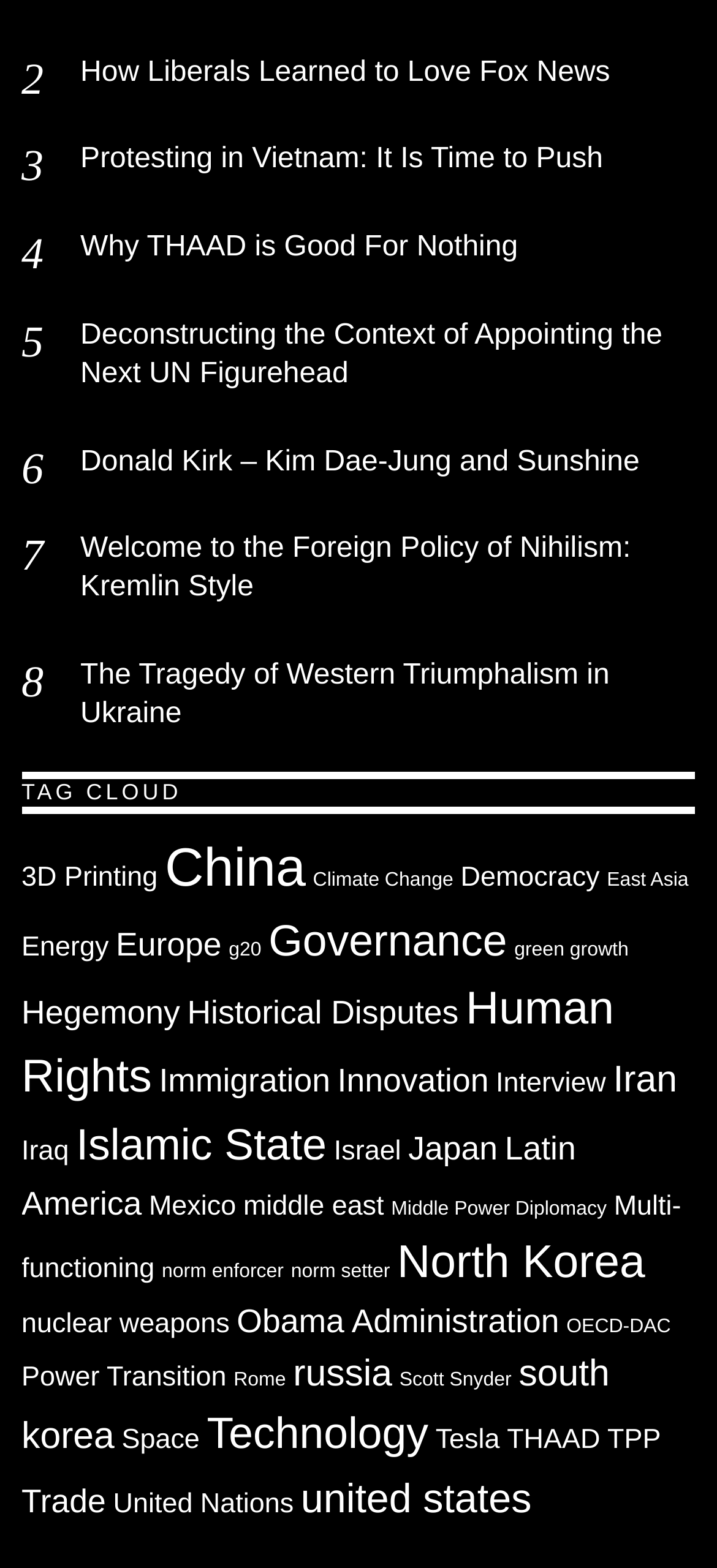Identify the bounding box coordinates of the region that needs to be clicked to carry out this instruction: "View the link 'United Nations'". Provide these coordinates as four float numbers ranging from 0 to 1, i.e., [left, top, right, bottom].

[0.158, 0.949, 0.409, 0.969]